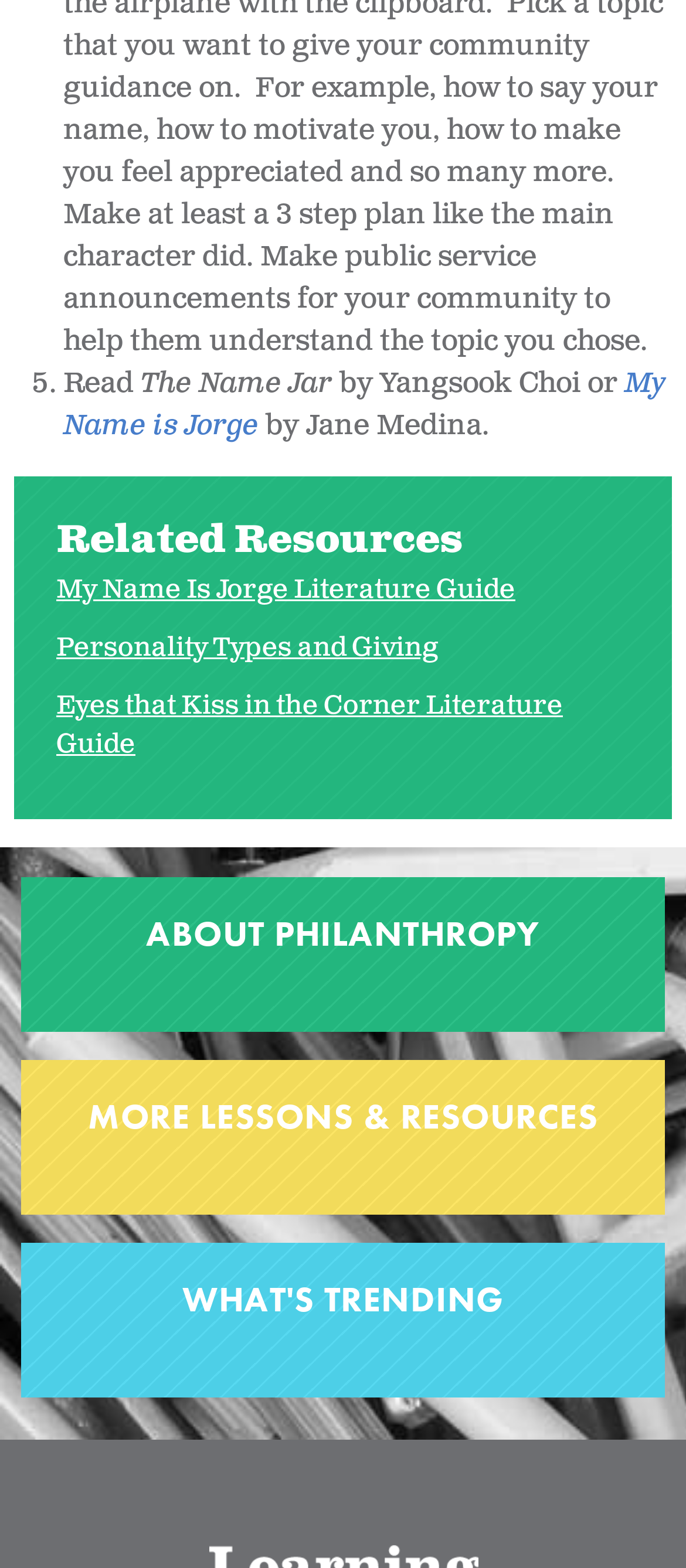Identify the bounding box coordinates for the UI element described as: "More Lessons & Resources".

[0.092, 0.351, 0.908, 0.378]